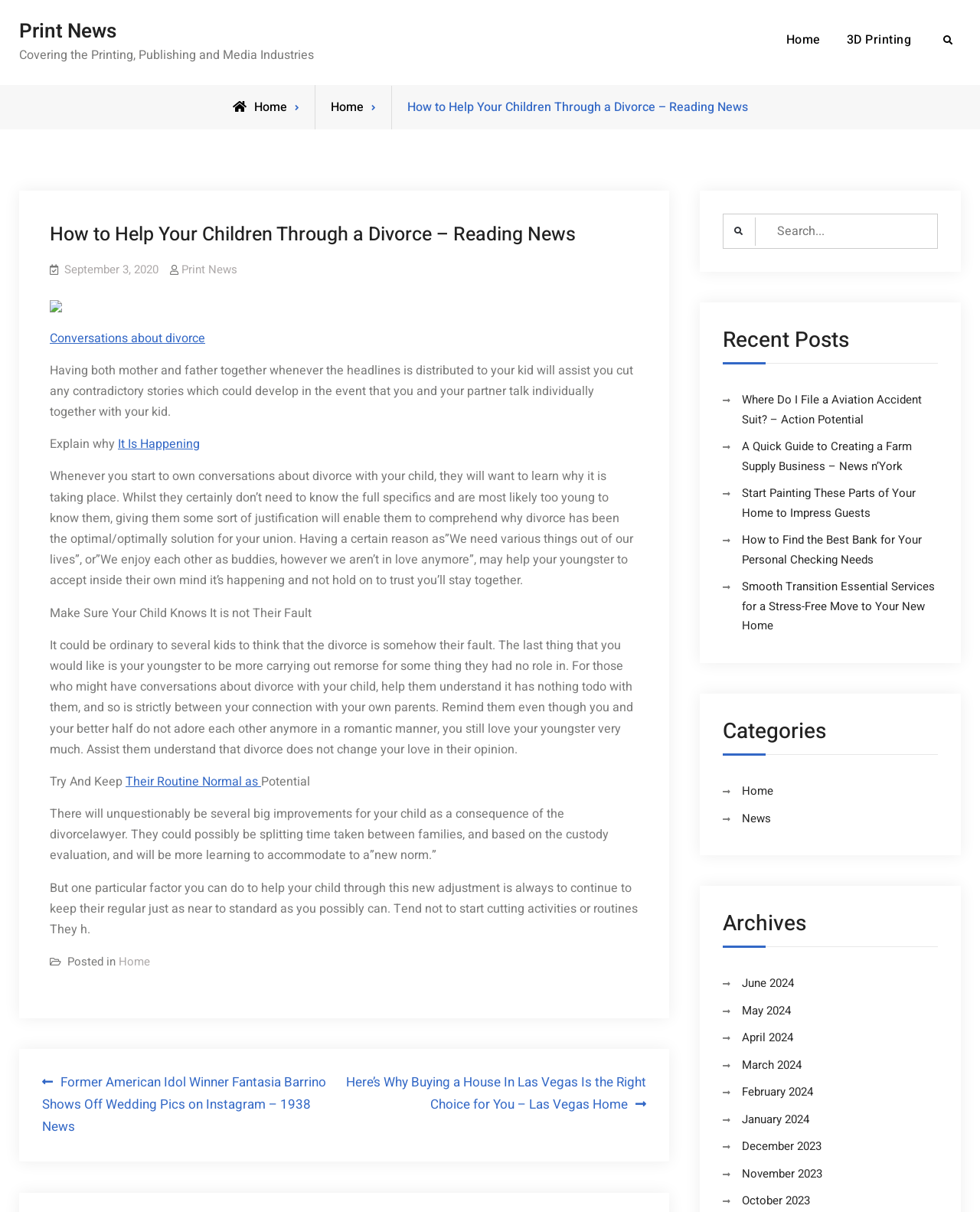What is the category of the article?
Refer to the image and answer the question using a single word or phrase.

News